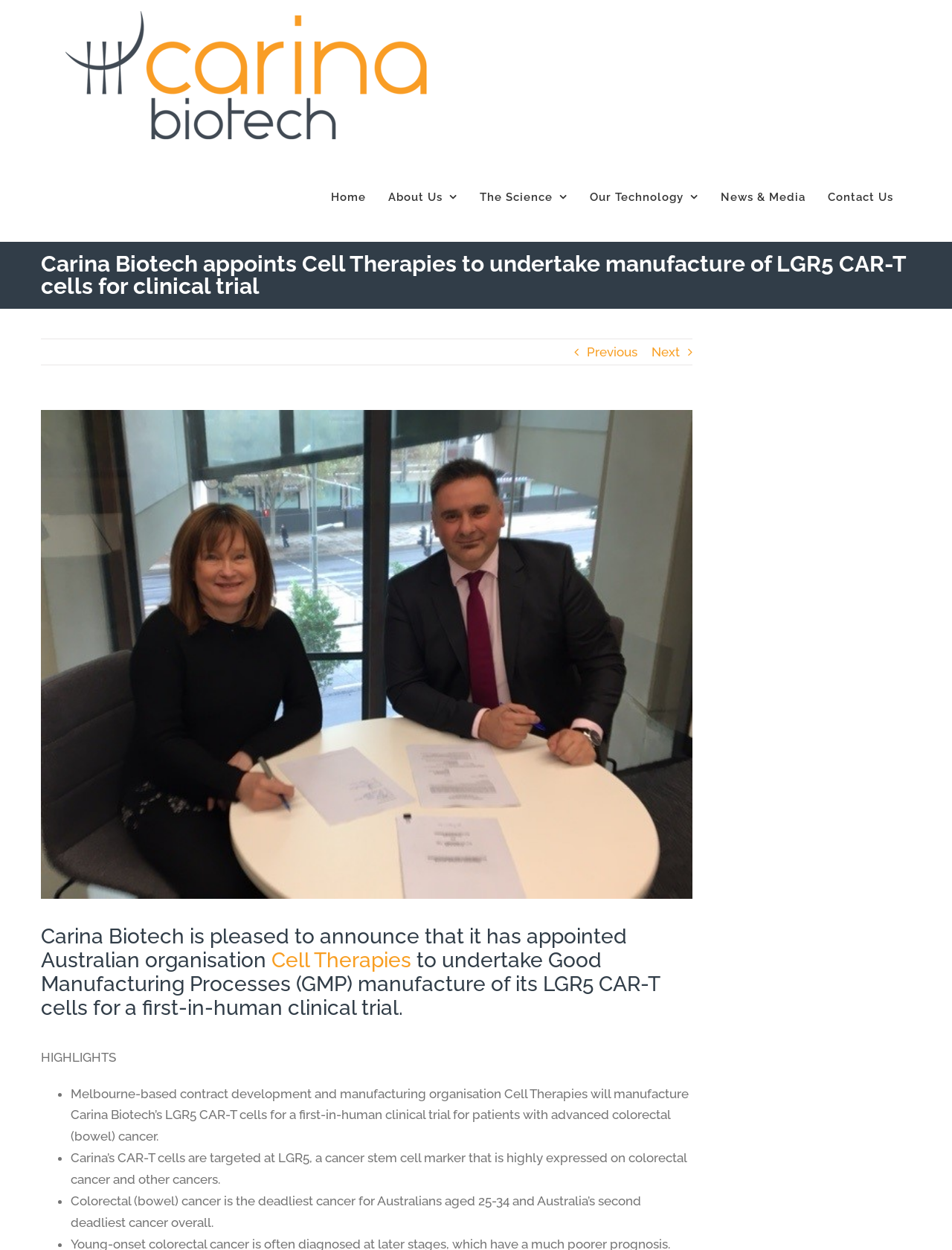Give a one-word or one-phrase response to the question: 
What type of cancer is targeted by Carina's CAR-T cells?

Colorectal cancer